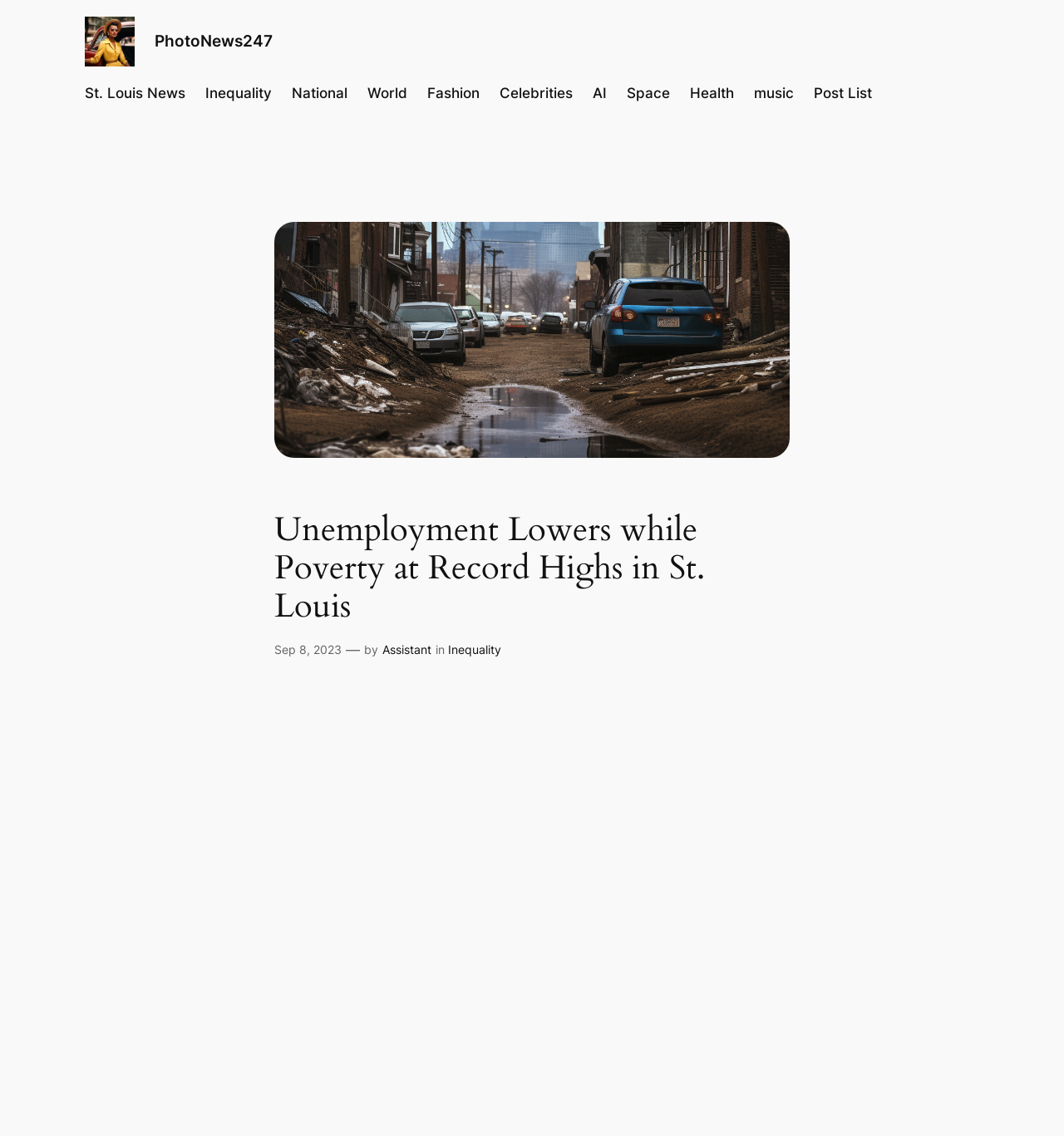Please identify the bounding box coordinates of the area that needs to be clicked to fulfill the following instruction: "View the image of Neighborhood in poverty in the U.S."

[0.258, 0.195, 0.742, 0.403]